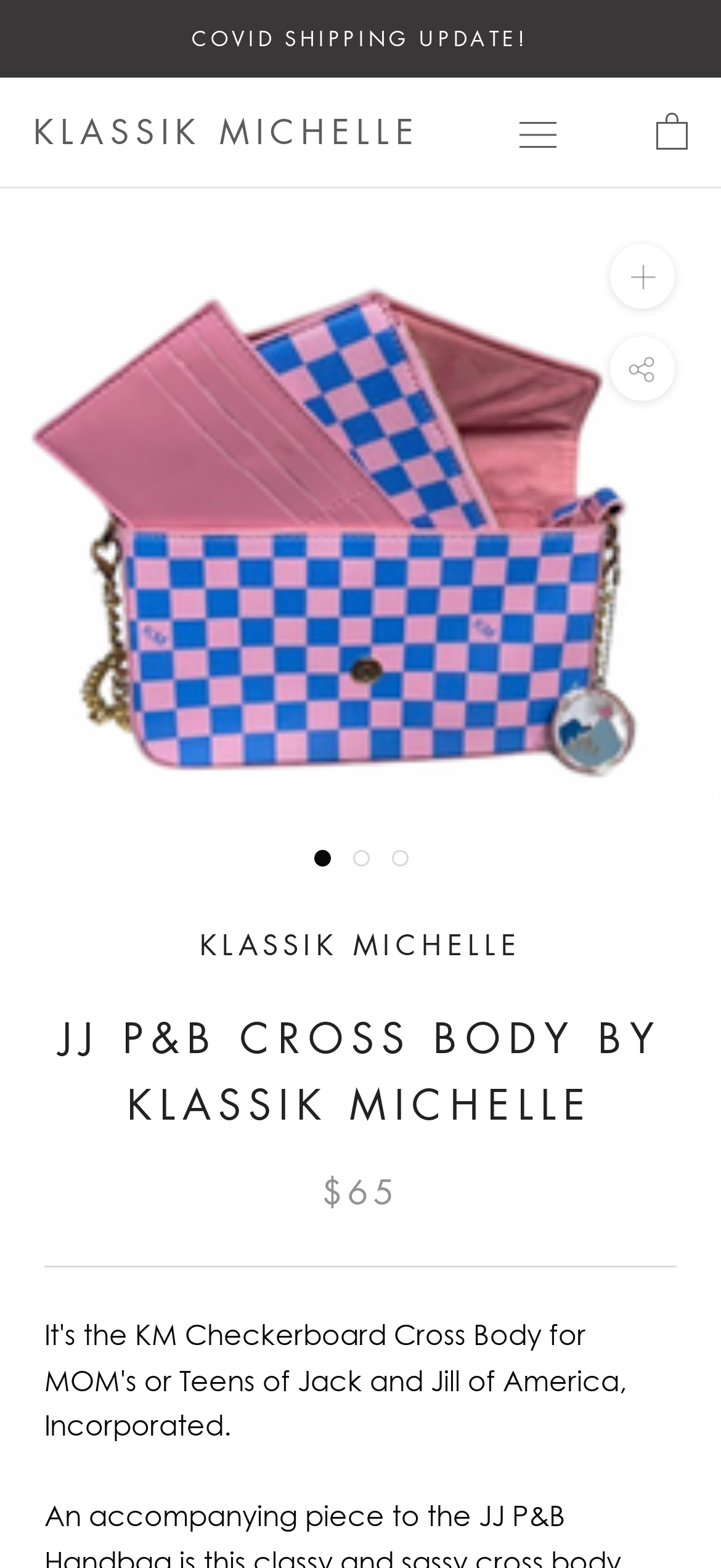Extract the primary heading text from the webpage.

JJ P&B CROSS BODY BY KLASSIK MICHELLE